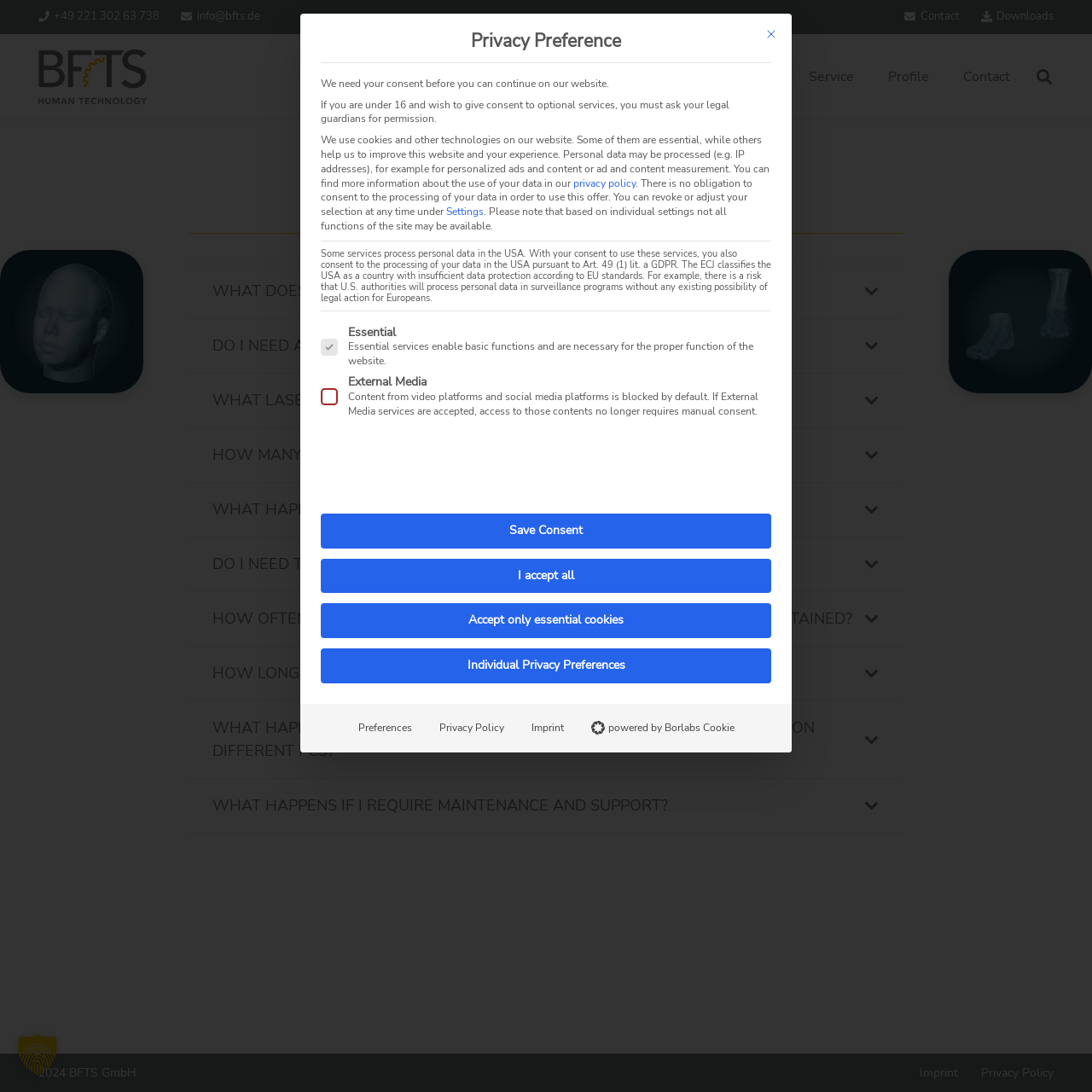What is the purpose of the 'Search' button?
Please elaborate on the answer to the question with detailed information.

The 'Search' button is located at the top right corner of the webpage, and it is accompanied by a textbox. This suggests that the button is used to search for content on the website.